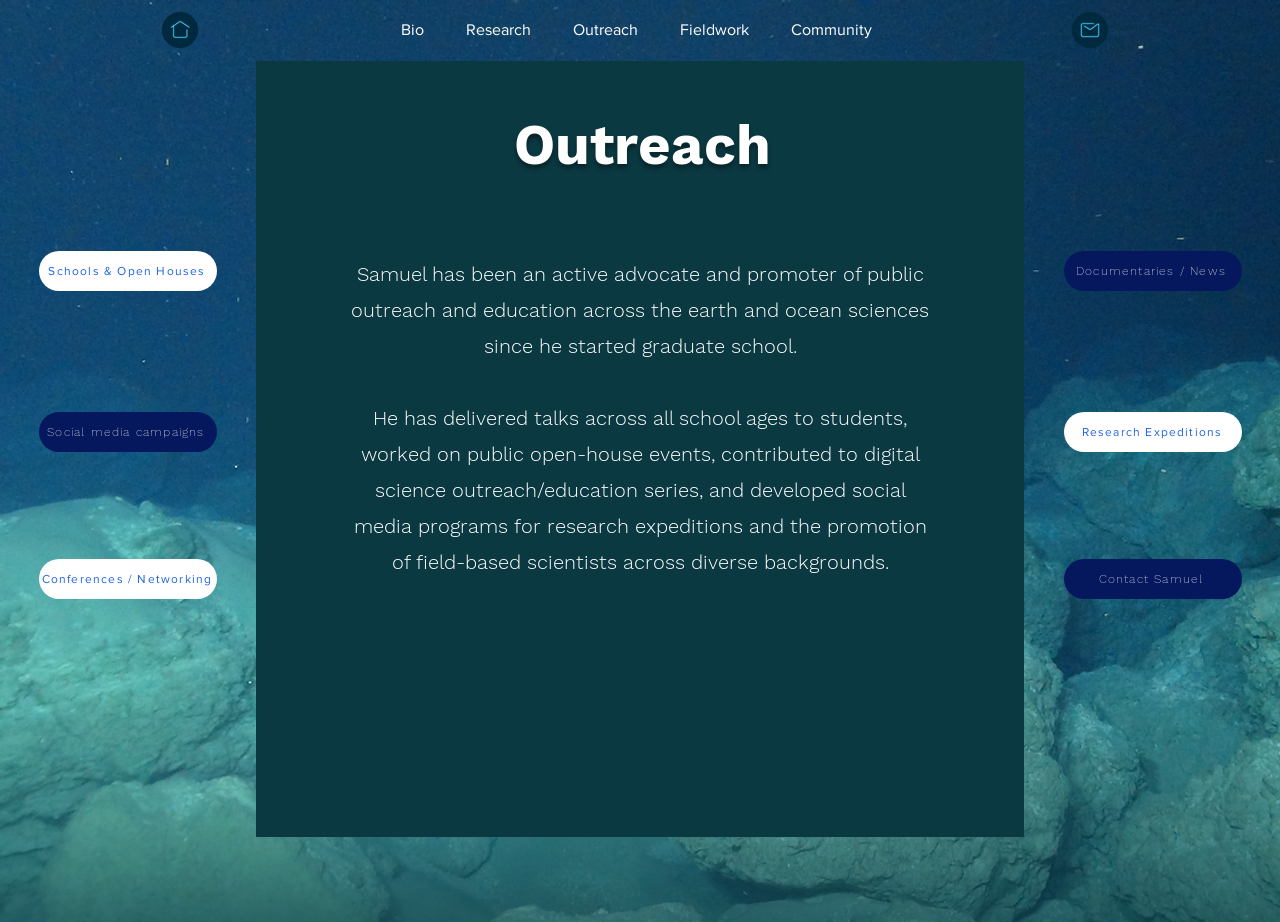Provide the bounding box coordinates of the UI element this sentence describes: "#comp-ksx5zd1i1 svg [data-color="1"] {fill: #FFFFFF;}".

[0.47, 0.726, 0.52, 0.795]